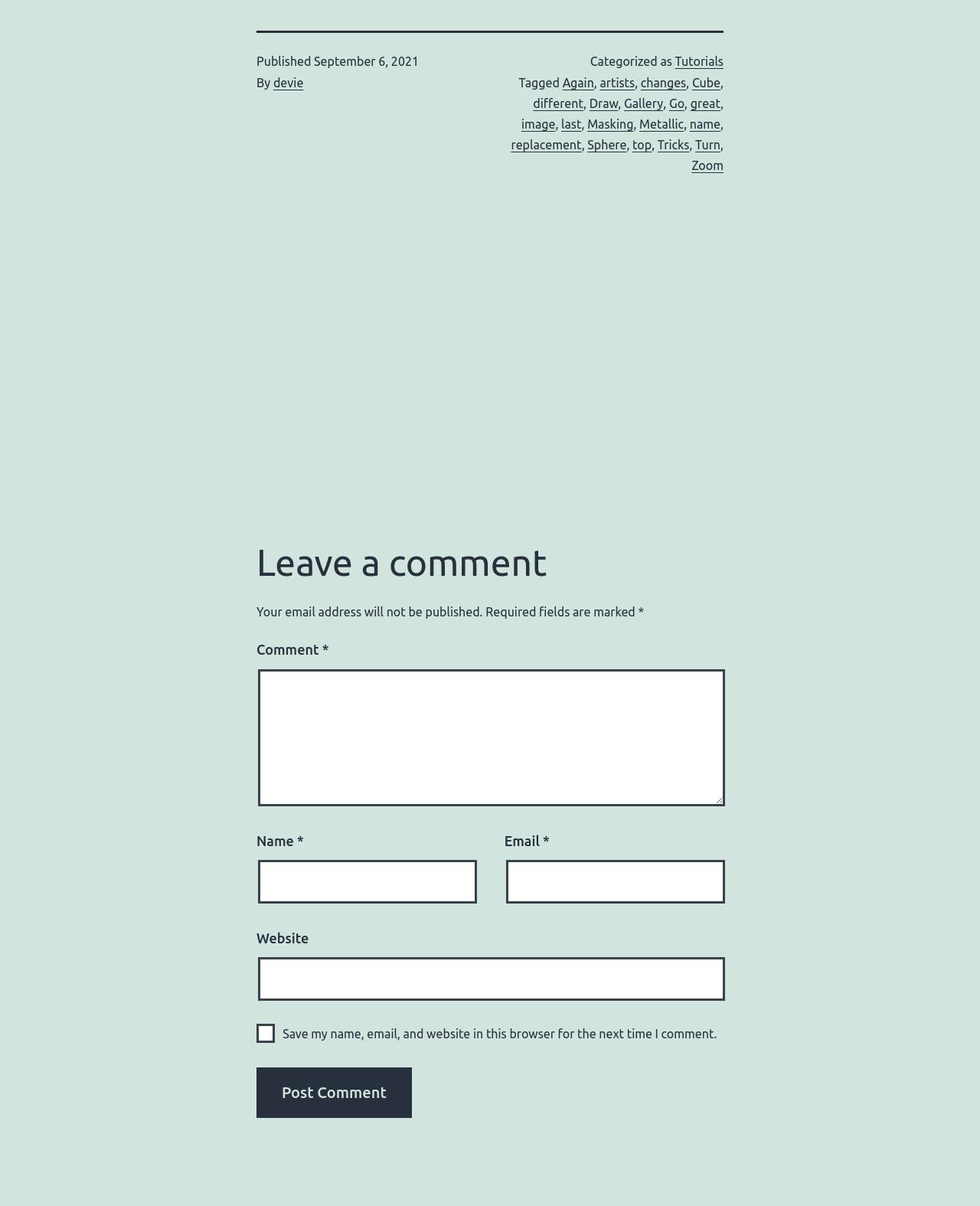For the given element description Cube, determine the bounding box coordinates of the UI element. The coordinates should follow the format (top-left x, top-left y, bottom-right x, bottom-right y) and be within the range of 0 to 1.

[0.706, 0.063, 0.735, 0.074]